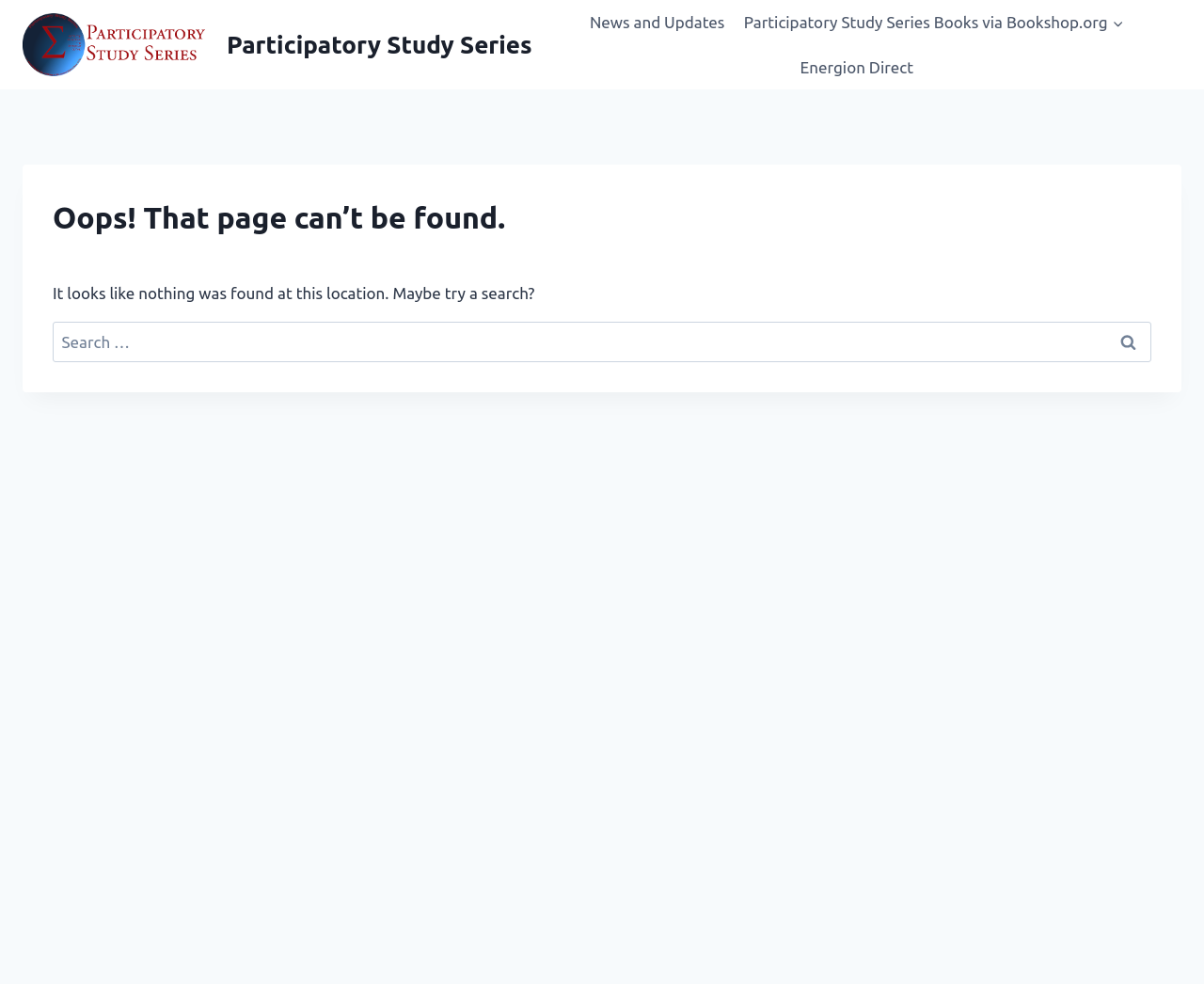What is the position of the search button?
We need a detailed and exhaustive answer to the question. Please elaborate.

I determined the position of the search button by examining its bounding box coordinates [0.917, 0.327, 0.956, 0.368] which indicate that it is located at the bottom right of its parent element.